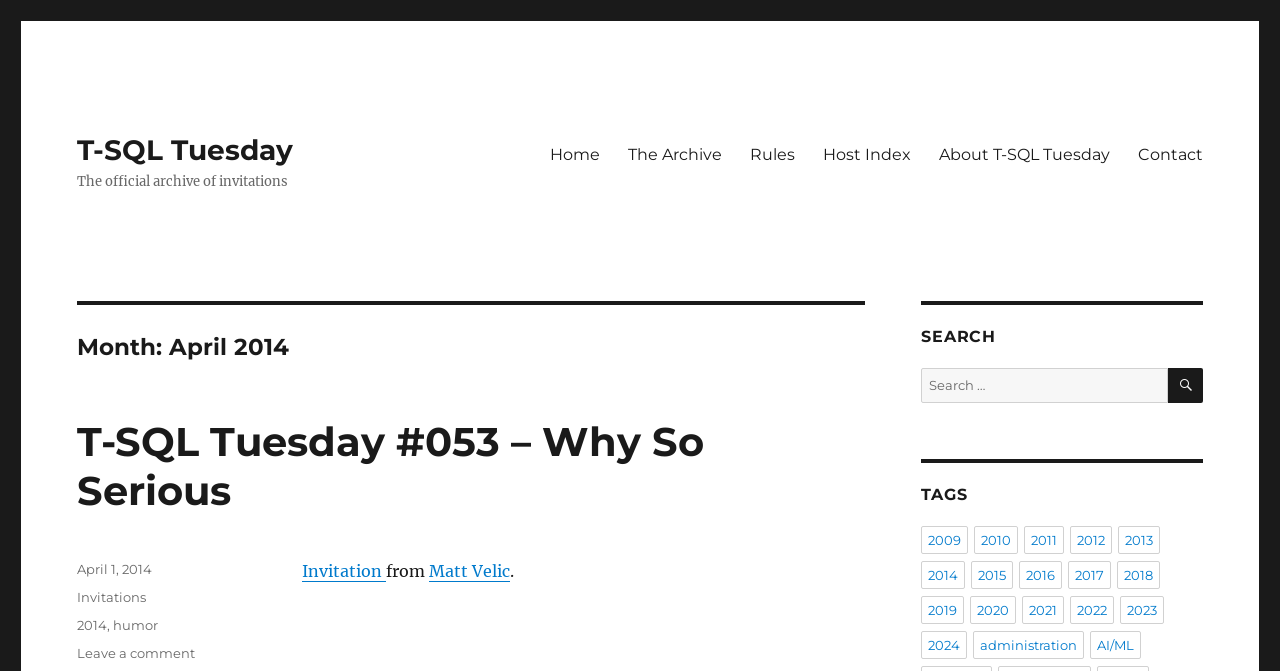Who is the author of the T-SQL Tuesday invitation?
Refer to the image and respond with a one-word or short-phrase answer.

Matt Velic